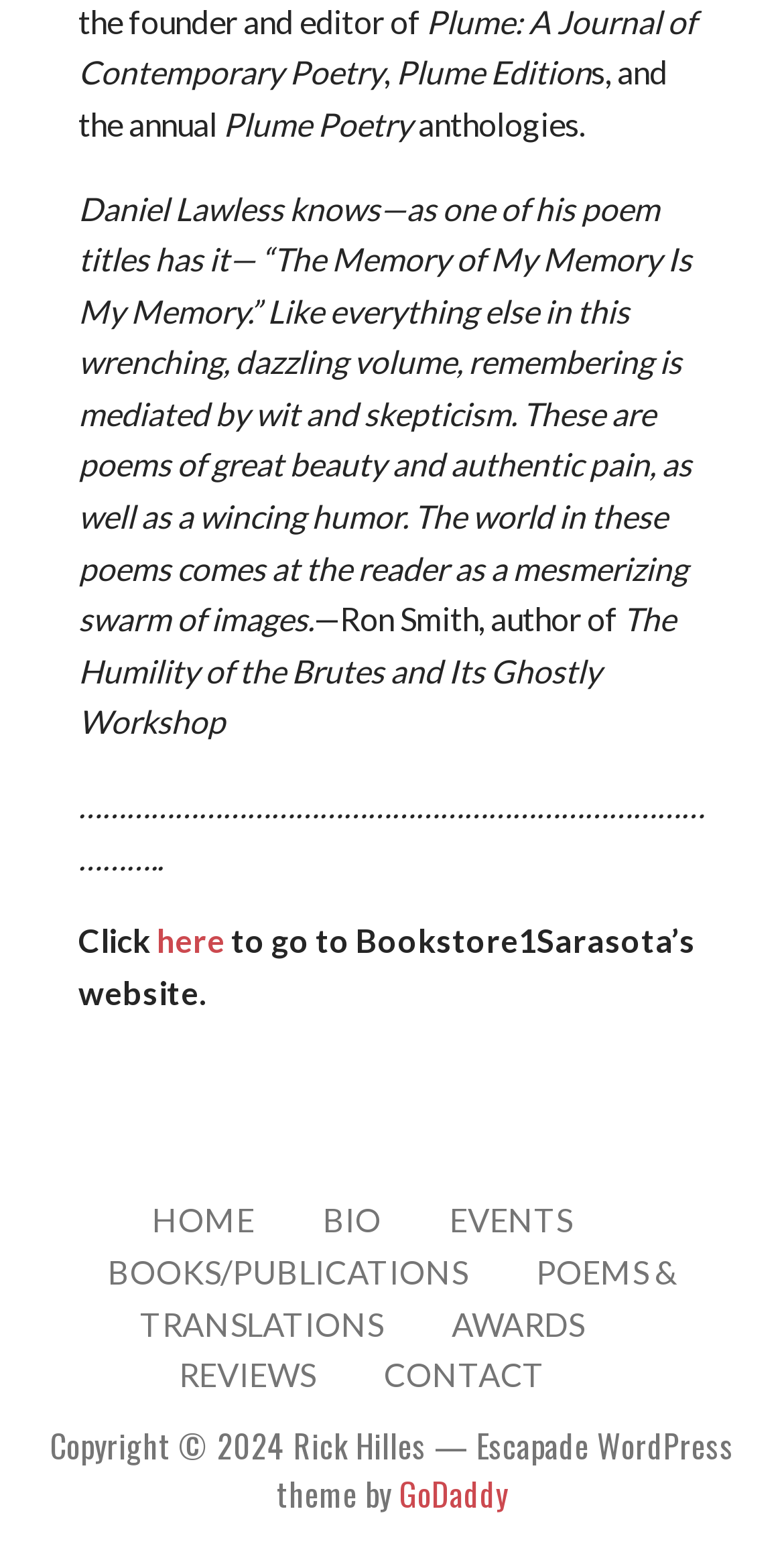Where can the reader go to buy the book?
Use the image to give a comprehensive and detailed response to the question.

The link to buy the book is provided in the sentence that starts with 'Click' and ends with 'to go to Bookstore1Sarasota’s website'.